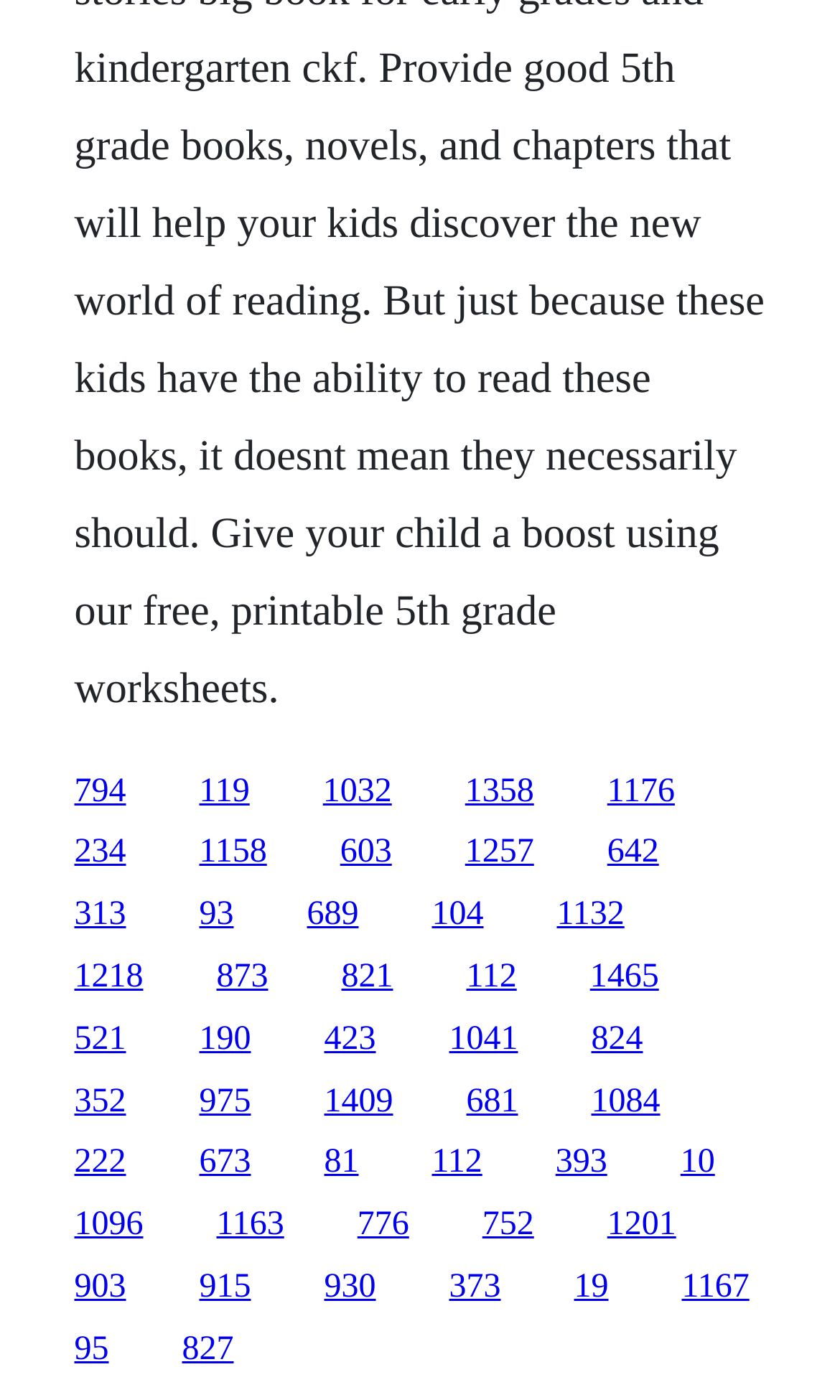Determine the bounding box coordinates for the element that should be clicked to follow this instruction: "visit the third link". The coordinates should be given as four float numbers between 0 and 1, in the format [left, top, right, bottom].

[0.384, 0.552, 0.466, 0.578]